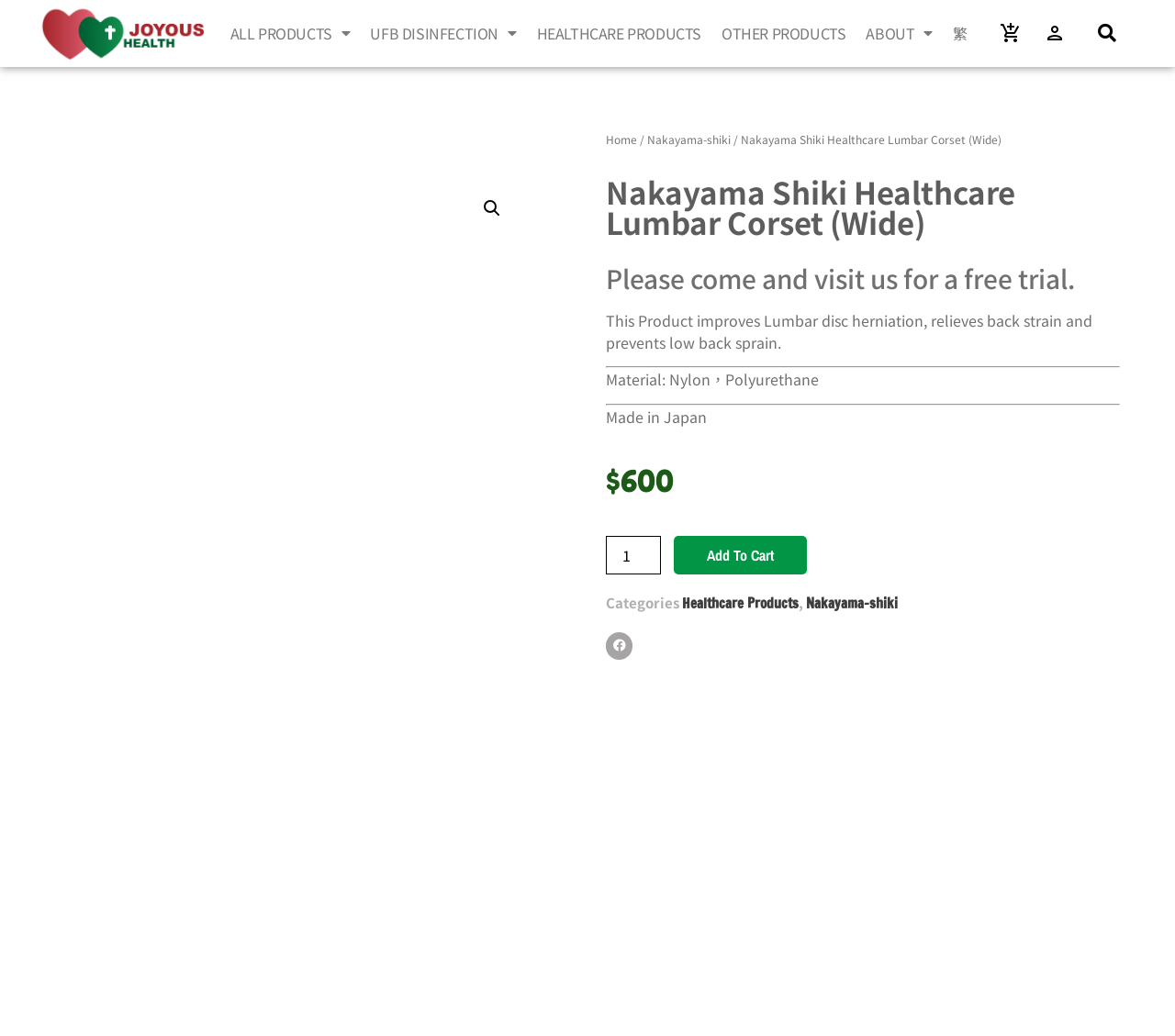Please find the bounding box for the following UI element description. Provide the coordinates in (top-left x, top-left y, bottom-right x, bottom-right y) format, with values between 0 and 1: Nakayama-shiki

[0.686, 0.573, 0.764, 0.591]